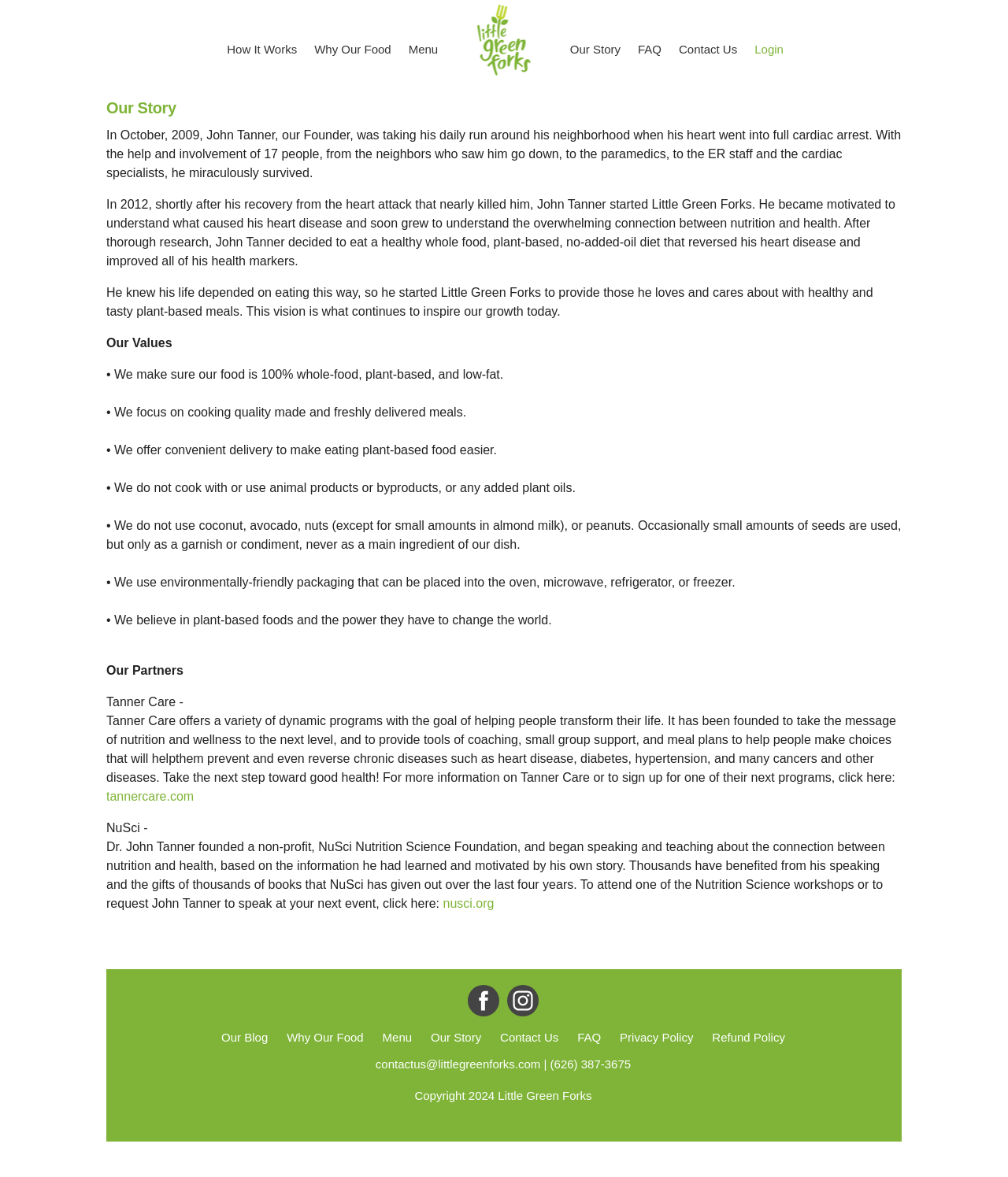Can you specify the bounding box coordinates of the area that needs to be clicked to fulfill the following instruction: "Visit the 'NuSci' website"?

[0.439, 0.762, 0.49, 0.773]